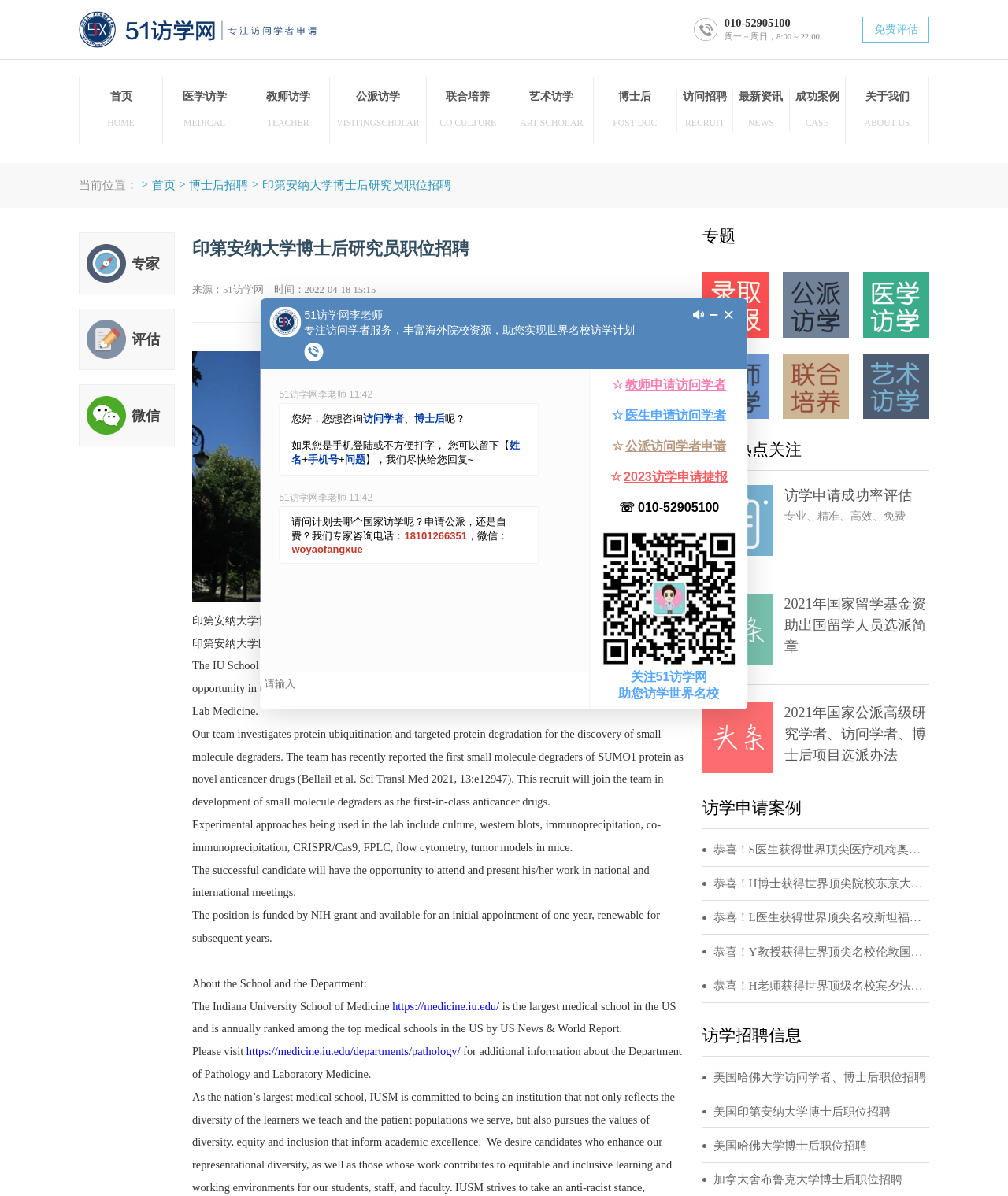What is the department of the lab led by Drs. Anita Bellail and Chunhai Hao?
Use the information from the screenshot to give a comprehensive response to the question.

I found the department by reading the text in the webpage, specifically the sentence '...in the joint lab led by Drs. Anita Bellail and Chunhai Hao in the Department of Pathology & Lab Medicine.' which indicates the department of the lab.